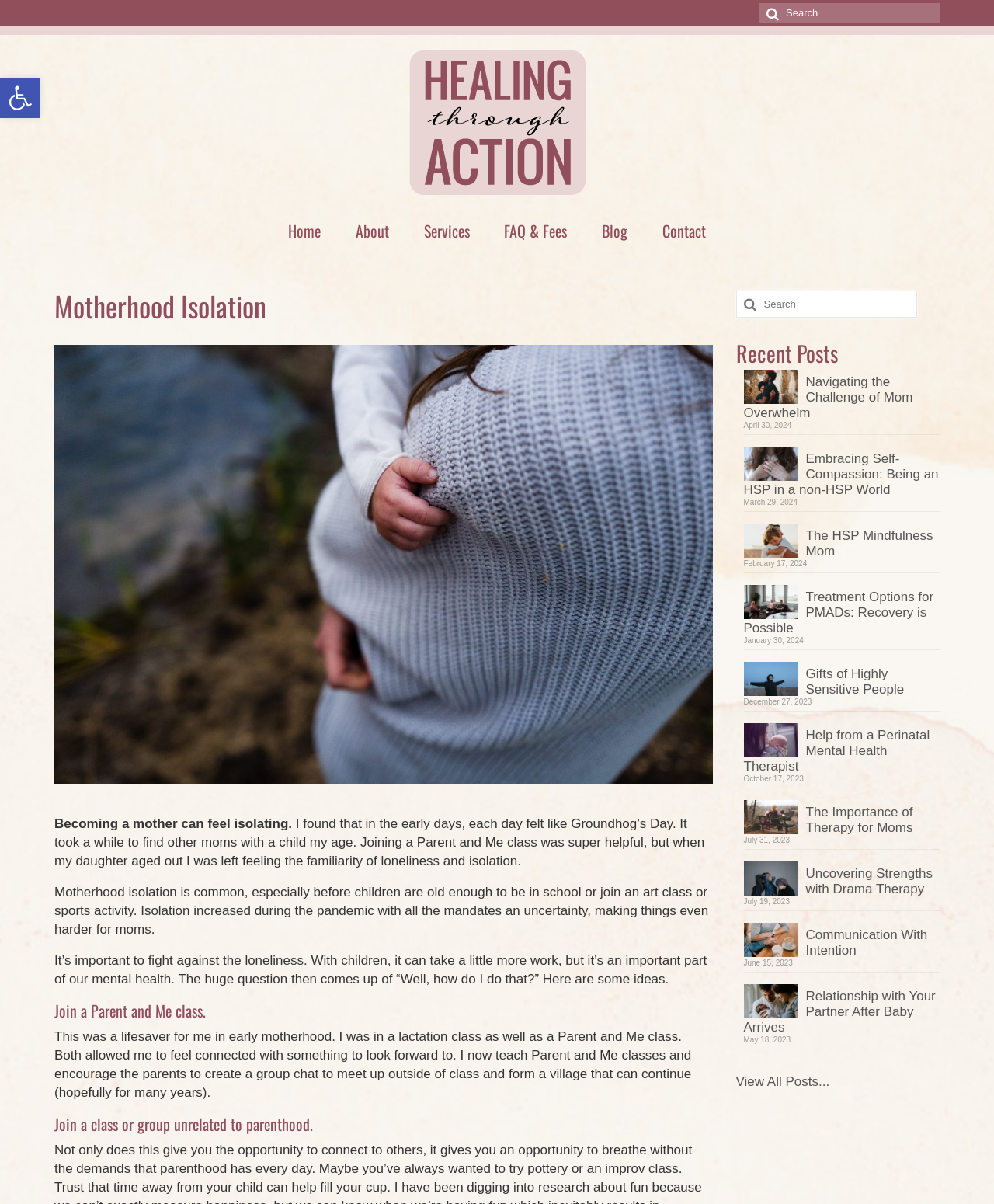Locate the bounding box coordinates of the element's region that should be clicked to carry out the following instruction: "View all posts". The coordinates need to be four float numbers between 0 and 1, i.e., [left, top, right, bottom].

[0.74, 0.892, 0.834, 0.905]